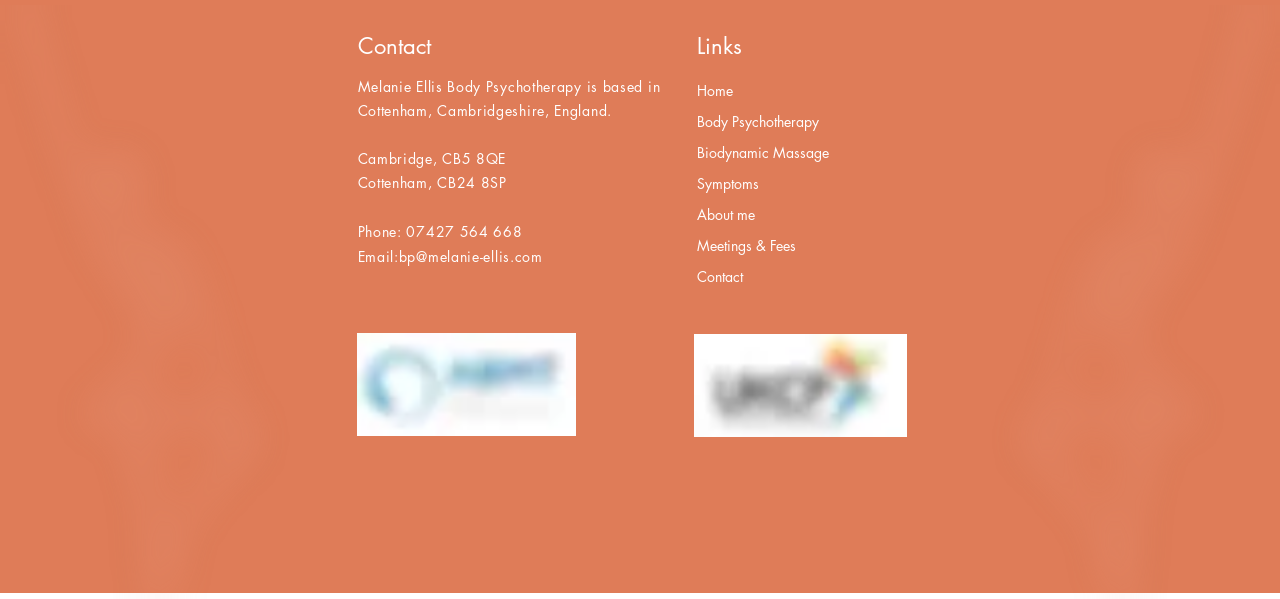Provide the bounding box coordinates for the UI element that is described as: "Biodynamic Massage".

[0.544, 0.228, 0.706, 0.28]